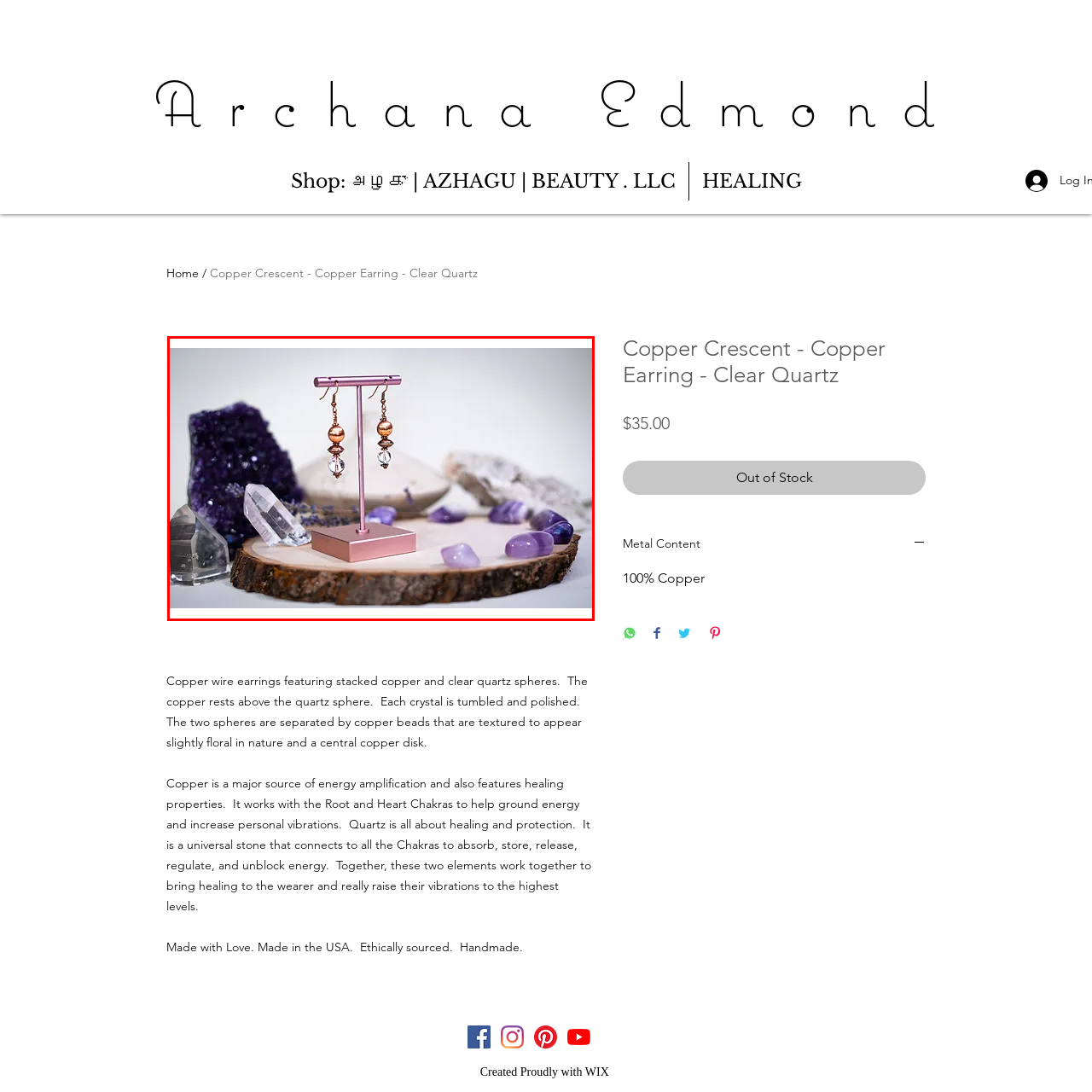What chakras do the earrings connect to?
Direct your attention to the image bordered by the red bounding box and answer the question in detail, referencing the image.

According to the caption, the use of copper and quartz in the earrings signifies not only beauty but also healing properties, connecting to the Root and Heart Chakras, making them a meaningful accessory for personal energy amplification.